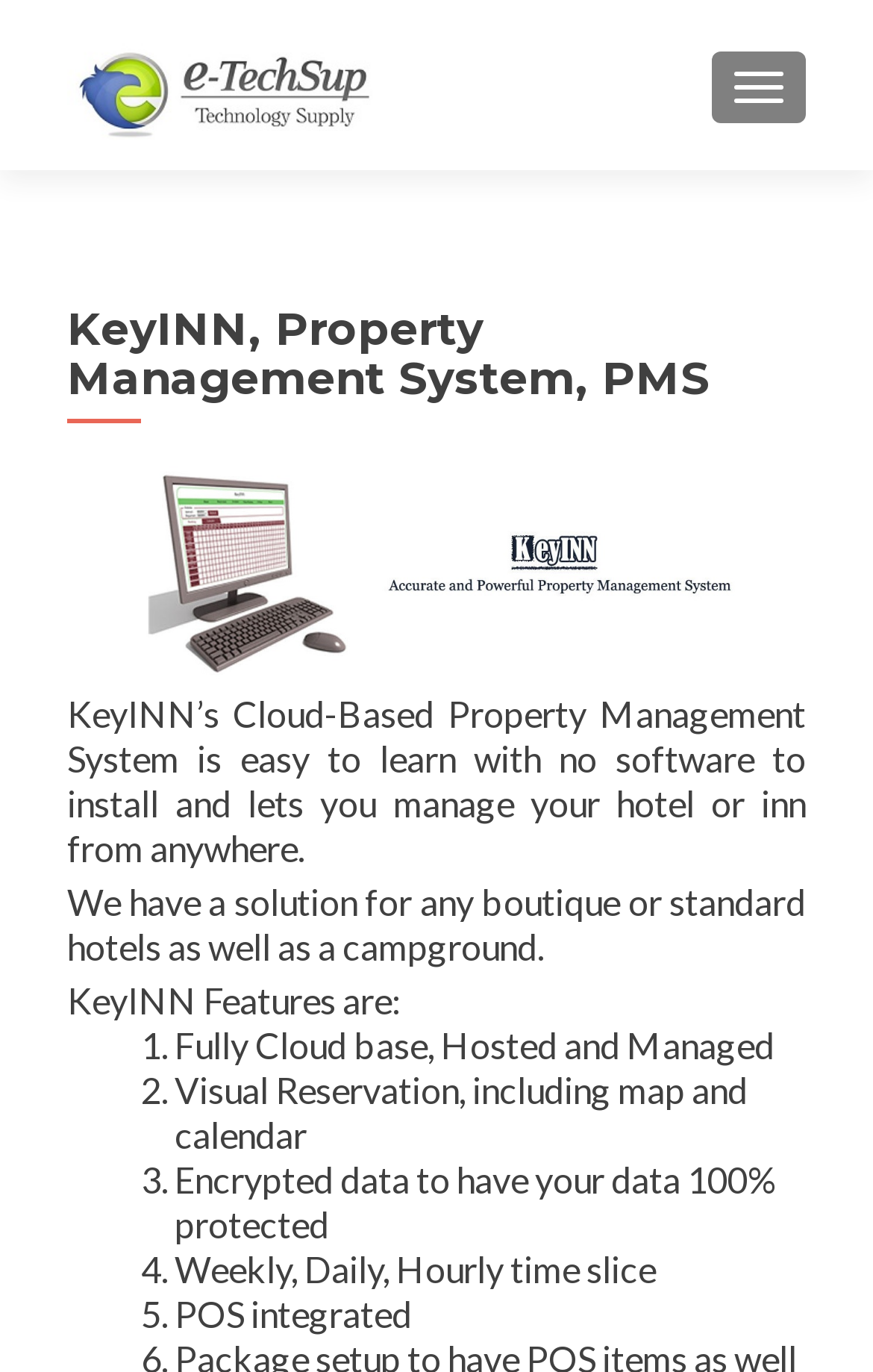Describe the webpage meticulously, covering all significant aspects.

The webpage is about KeyINN's Cloud-Based Property Management System. At the top right corner, there is a button labeled "TOGGLE NAVIGATION". Below it, on the top left corner, there is a link "POS PMS" accompanied by an image with the same label. 

Next to the image, there is a header section with a heading "KeyINN, Property Management System, PMS". Below the header, there is another link "KeyinnMain2" accompanied by an image with the same label. 

The main content of the webpage starts with a paragraph describing the property management system, stating that it is easy to learn, requires no software installation, and allows users to manage their hotel or inn from anywhere. 

Below this paragraph, there is another paragraph mentioning that the system has solutions for boutique or standard hotels as well as campgrounds. 

Following this, there is a section highlighting the features of KeyINN, with a heading "KeyINN Features are:". This section is presented as a list with five items, each marked with a numbered list marker (1. to 5.). The list items describe the features, including being fully cloud-based, having visual reservation capabilities, encrypting data for protection, offering time slice options, and integrating with POS systems.